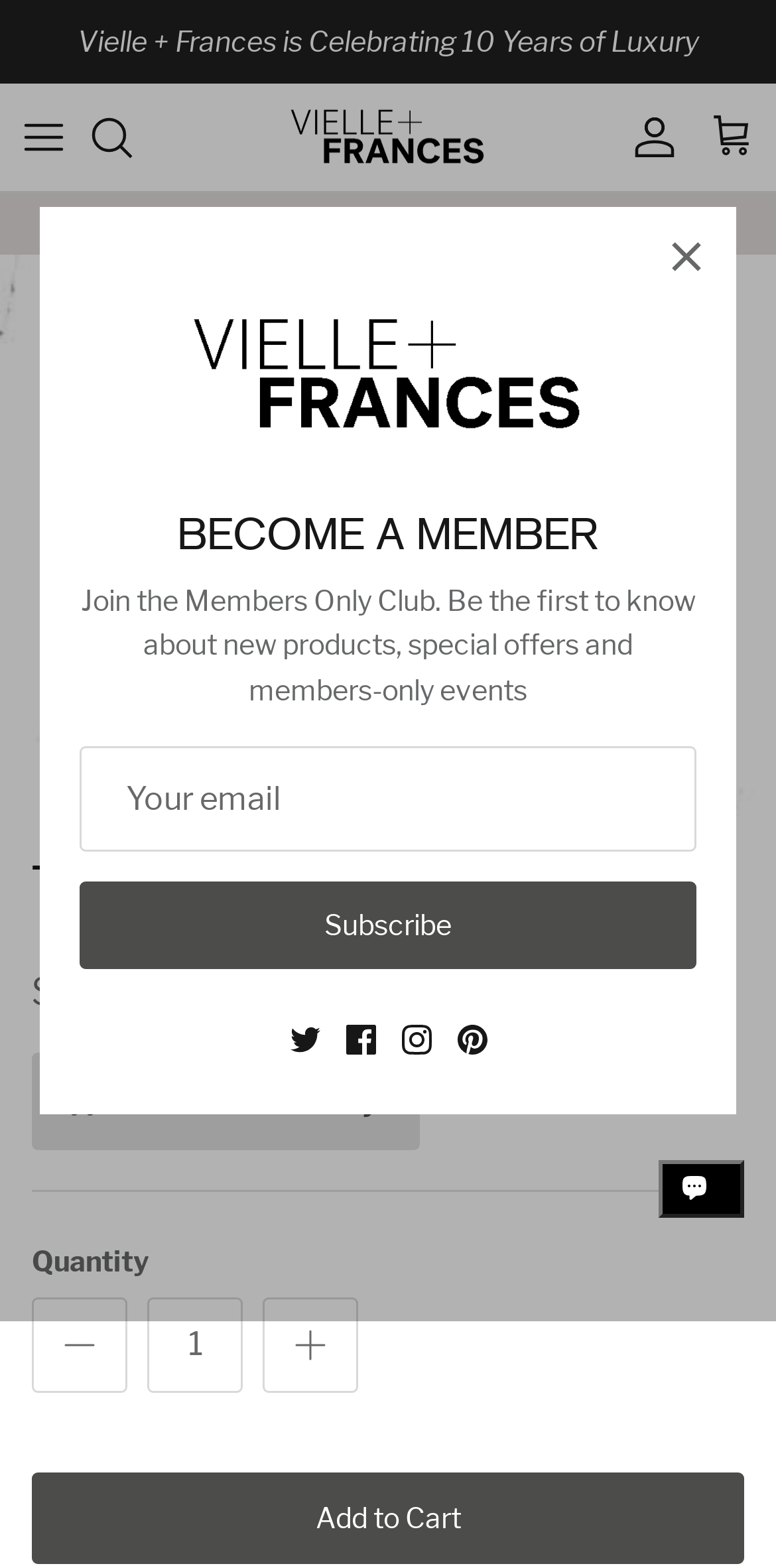What is the material of the sculpture?
Using the image, answer in one word or phrase.

Polyresin